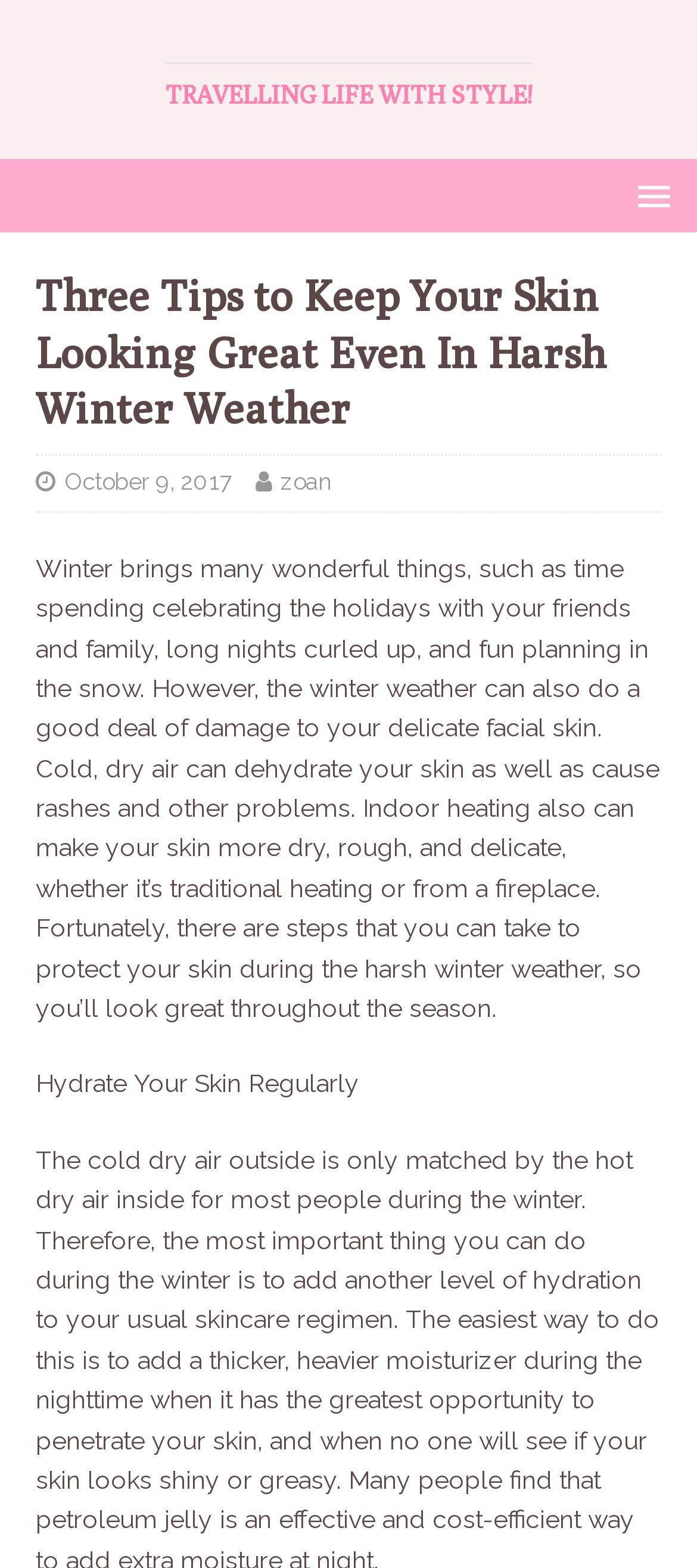Please determine the bounding box coordinates, formatted as (top-left x, top-left y, bottom-right x, bottom-right y), with all values as floating point numbers between 0 and 1. Identify the bounding box of the region described as: Back to top

None